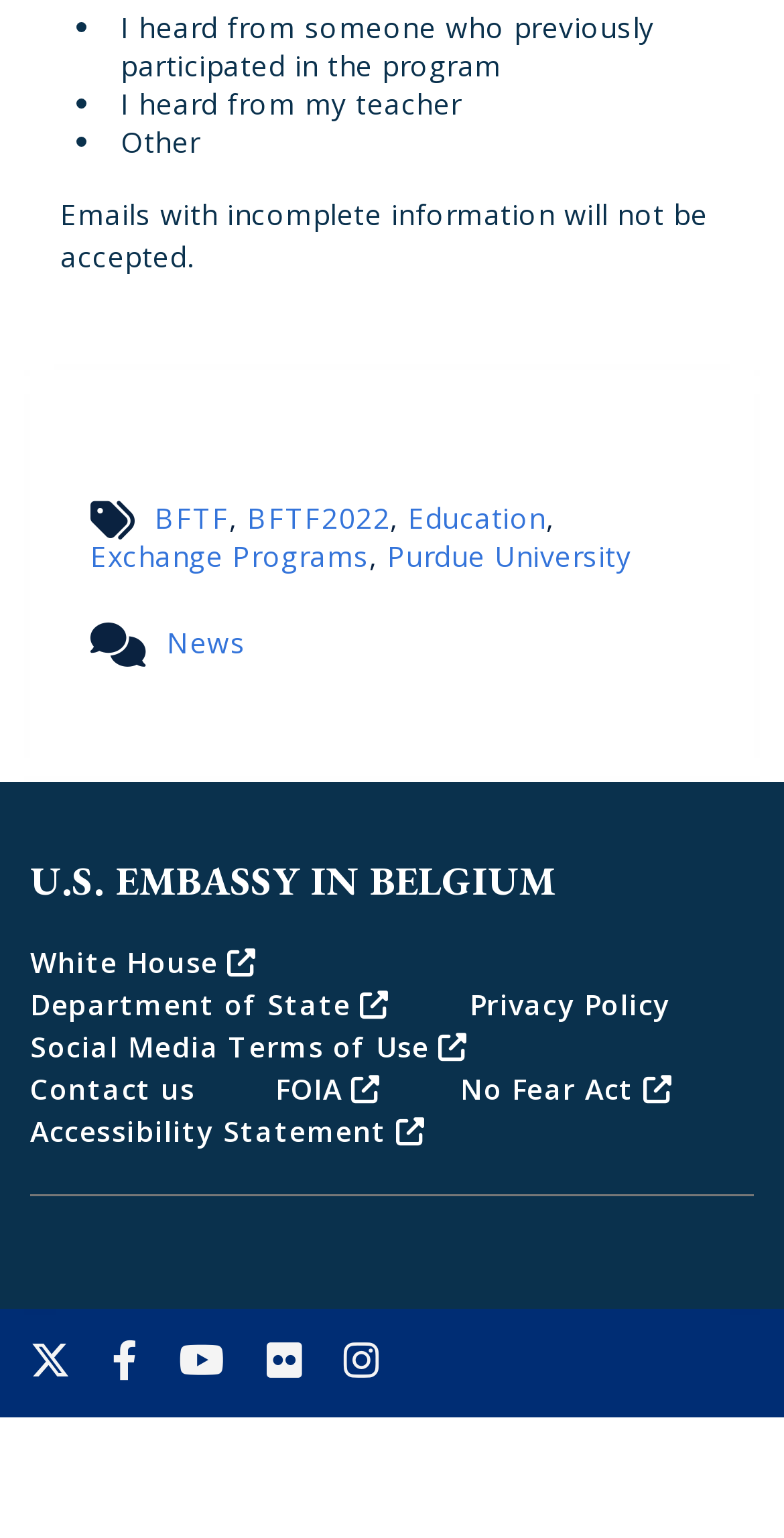Determine the bounding box coordinates for the clickable element to execute this instruction: "Go to Purdue University". Provide the coordinates as four float numbers between 0 and 1, i.e., [left, top, right, bottom].

[0.494, 0.35, 0.805, 0.374]